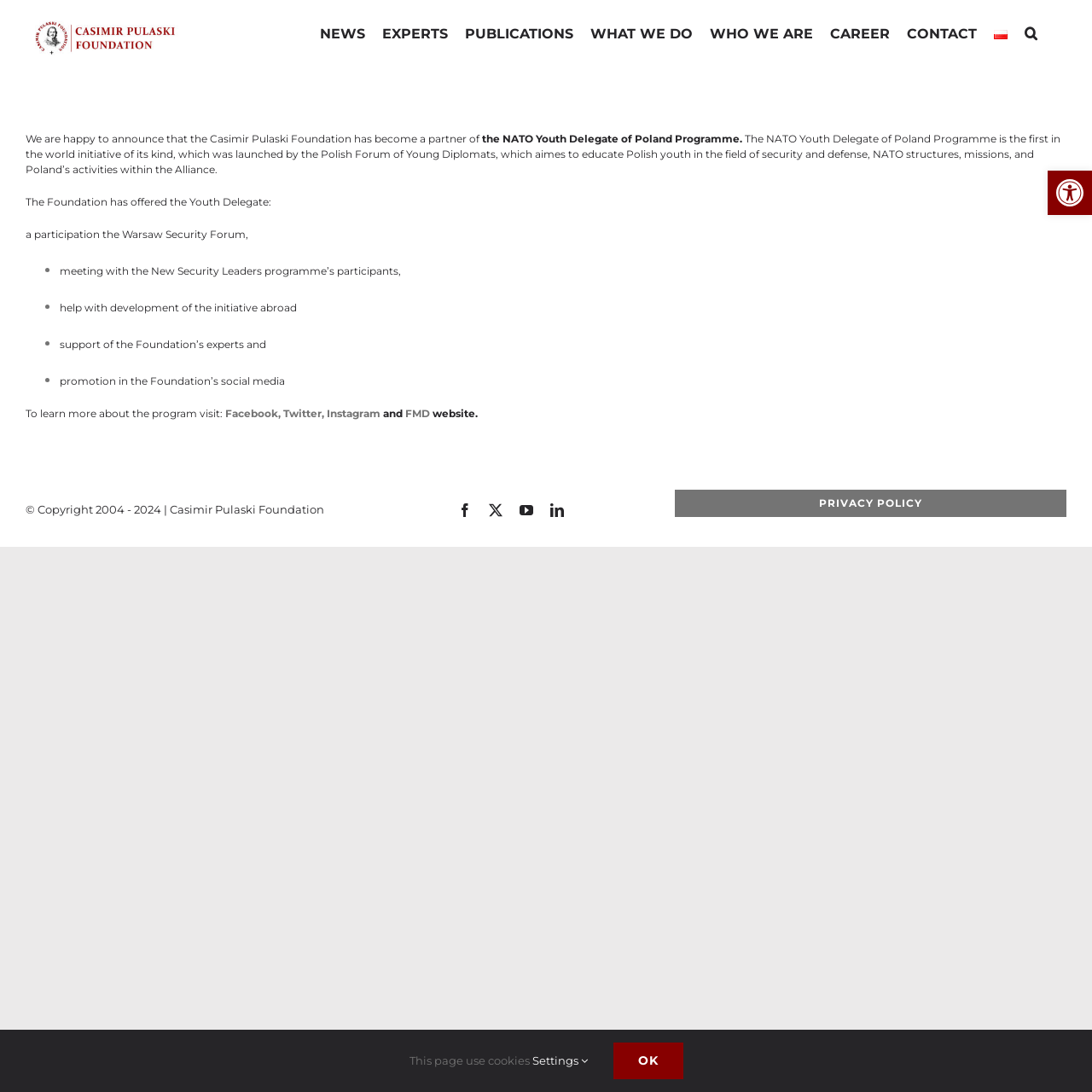Locate the UI element described by WHAT WE DO in the provided webpage screenshot. Return the bounding box coordinates in the format (top-left x, top-left y, bottom-right x, bottom-right y), ensuring all values are between 0 and 1.

[0.541, 0.008, 0.634, 0.058]